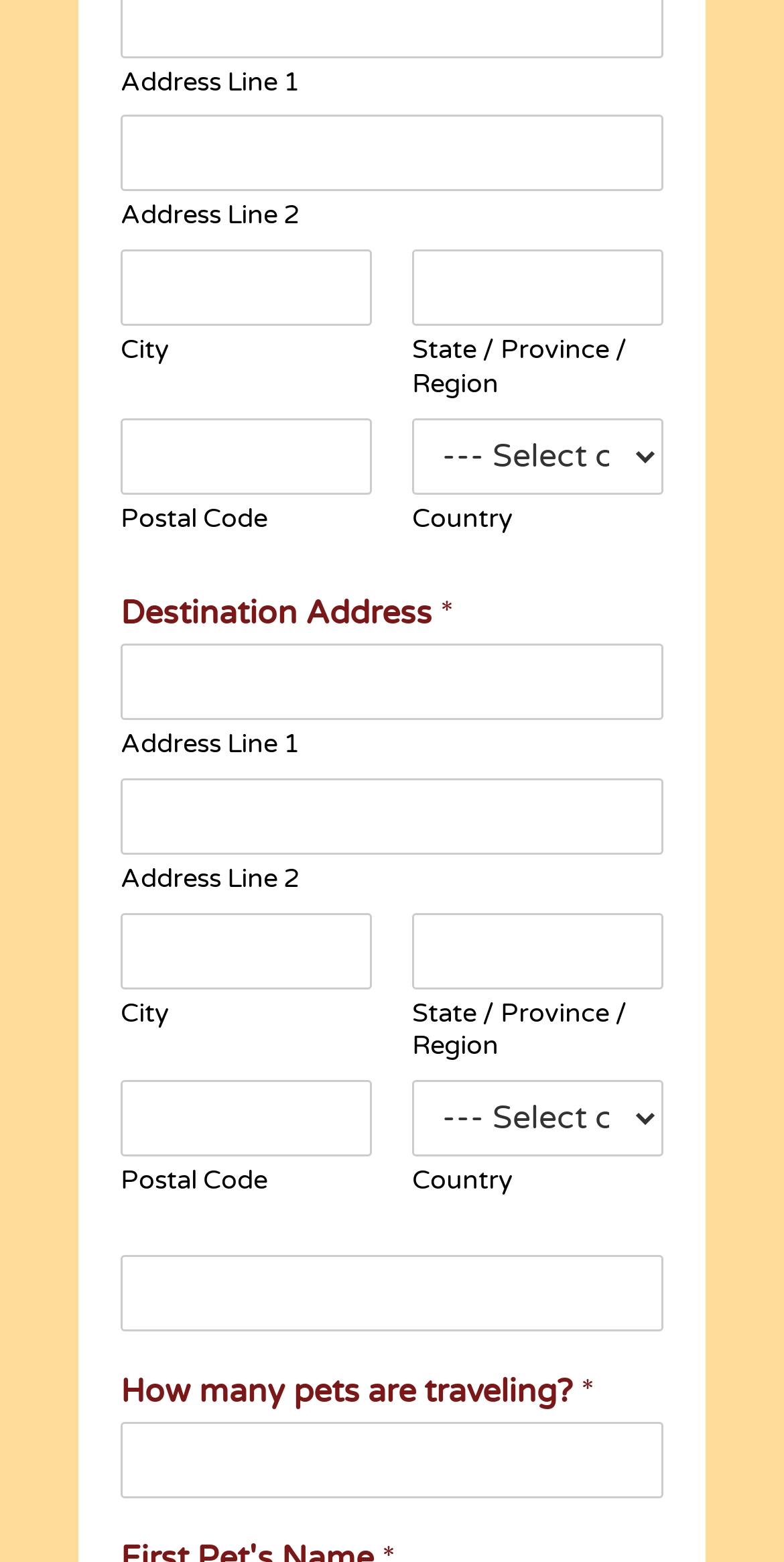Please provide a one-word or phrase answer to the question: 
Is the 'Owner's Phone' field required?

No